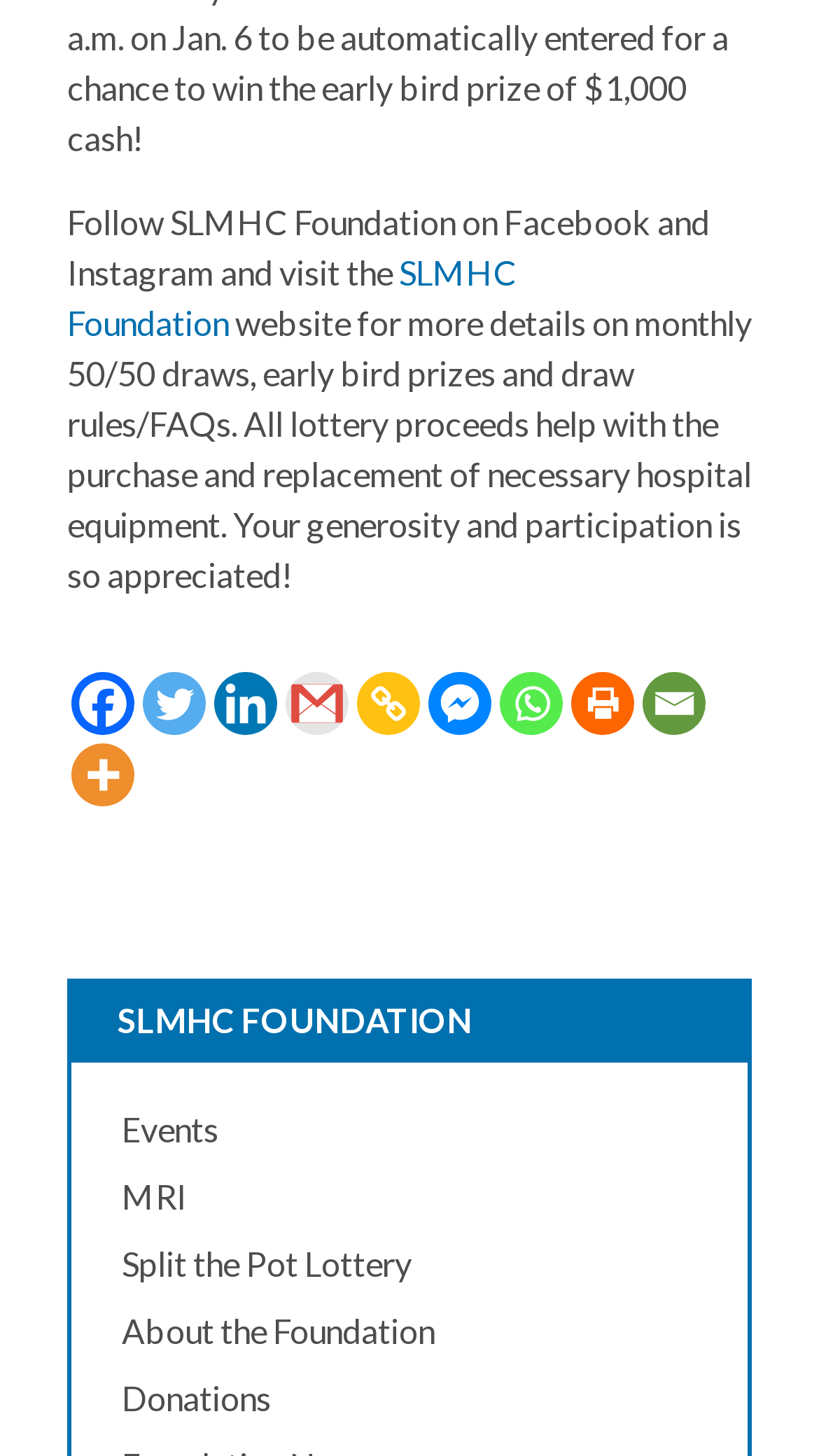Kindly determine the bounding box coordinates for the area that needs to be clicked to execute this instruction: "Make a donation".

[0.149, 0.94, 0.331, 0.979]